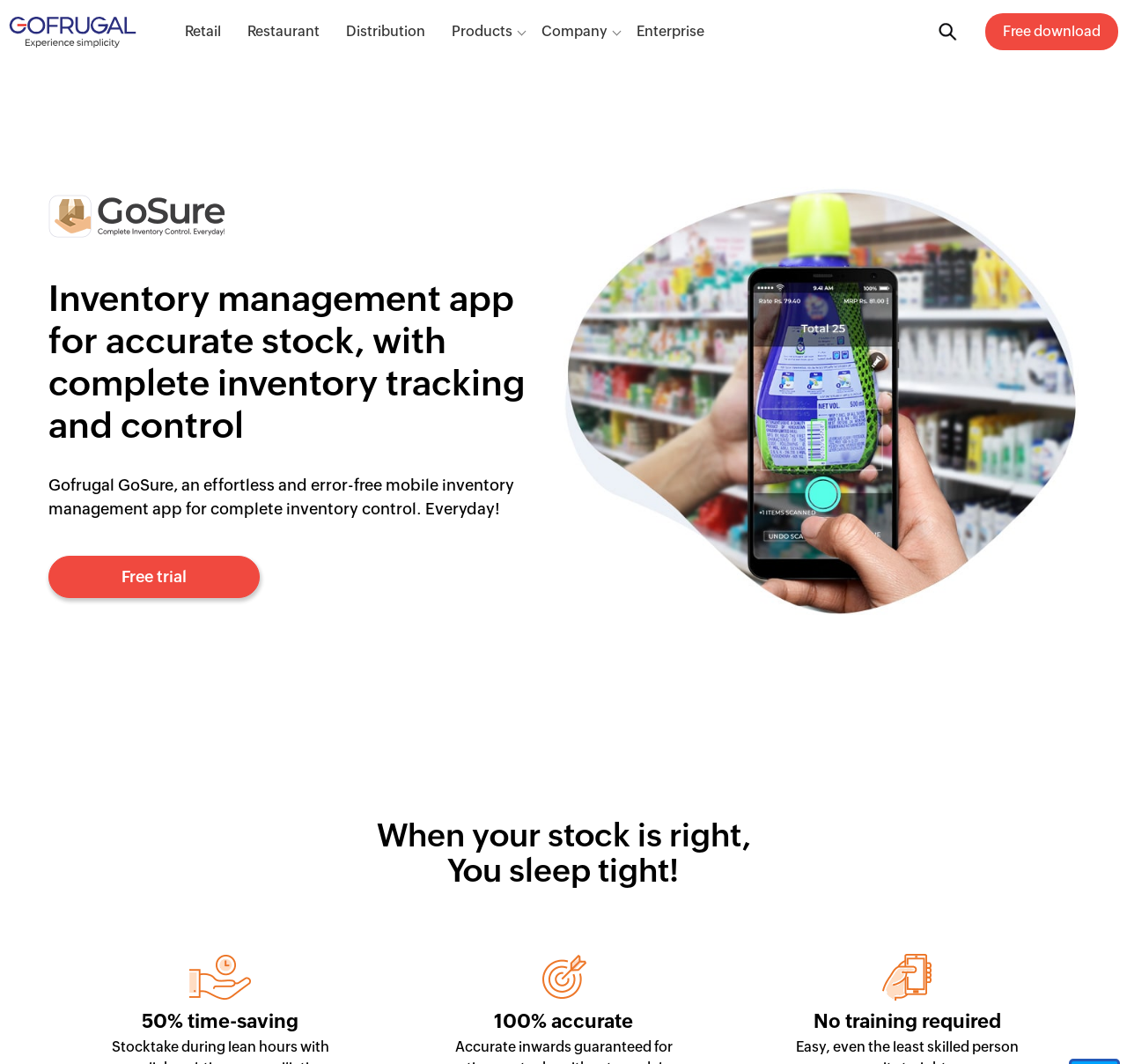What is the benefit of using this app?
Based on the image content, provide your answer in one word or a short phrase.

50% time-saving